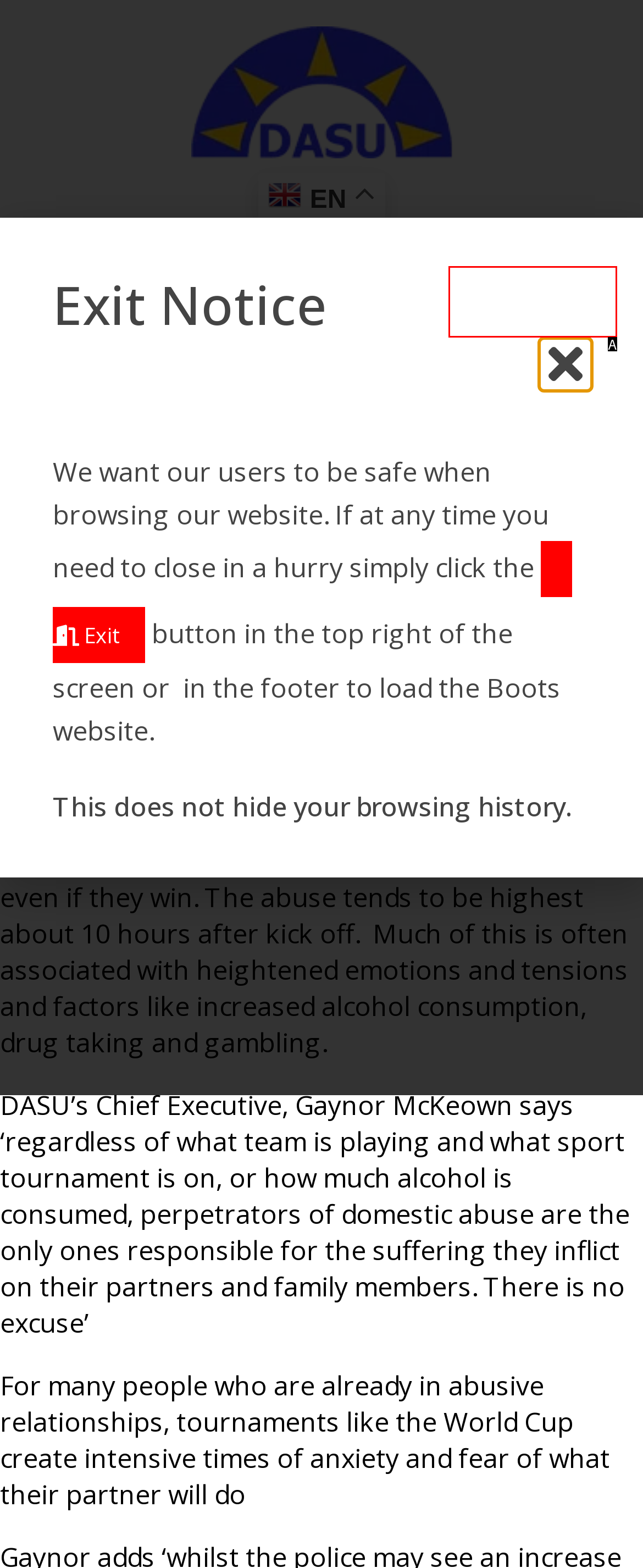Match the element description to one of the options: Exit
Respond with the corresponding option's letter.

A